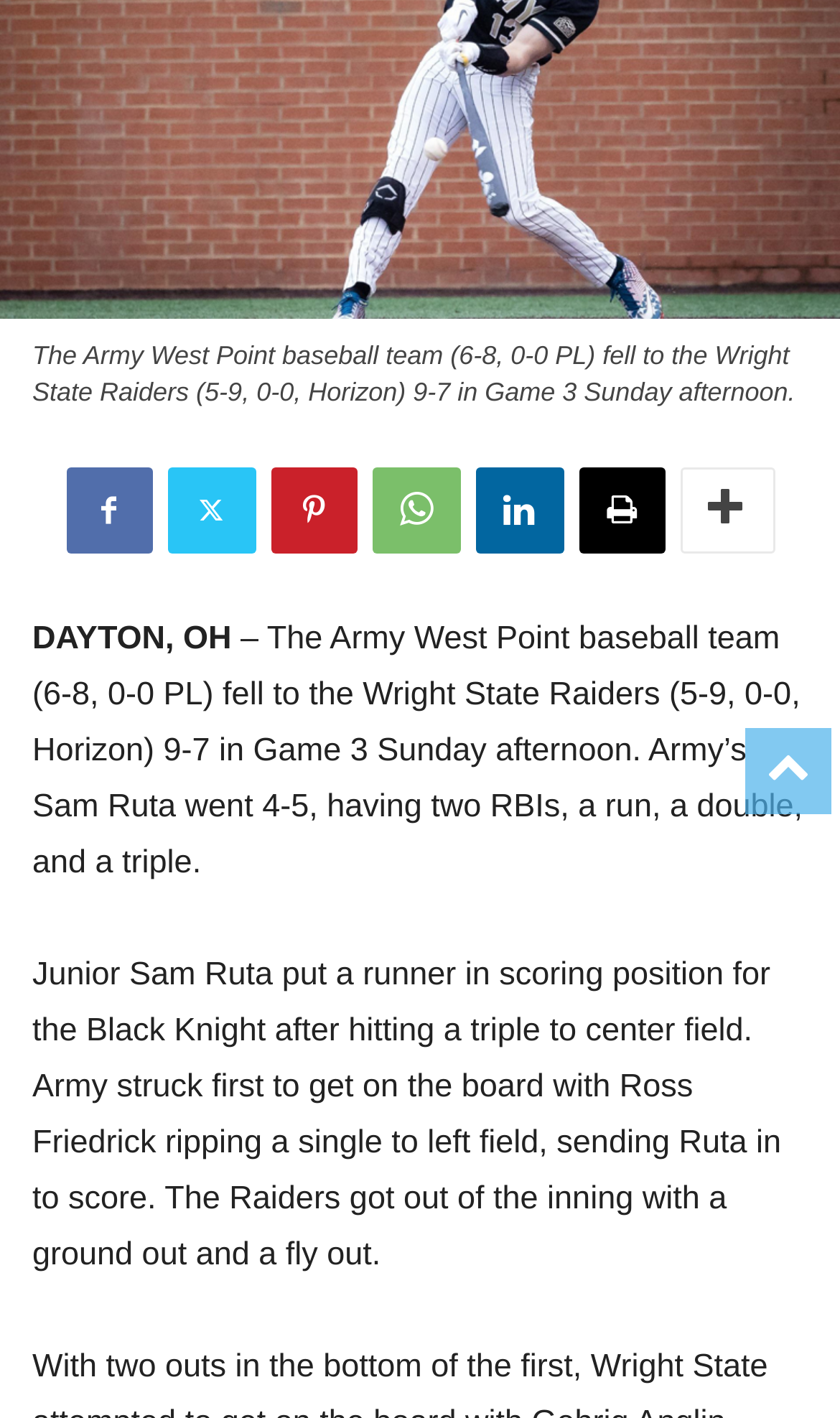Determine the bounding box coordinates for the HTML element mentioned in the following description: "Delivery Information". The coordinates should be a list of four floats ranging from 0 to 1, represented as [left, top, right, bottom].

None